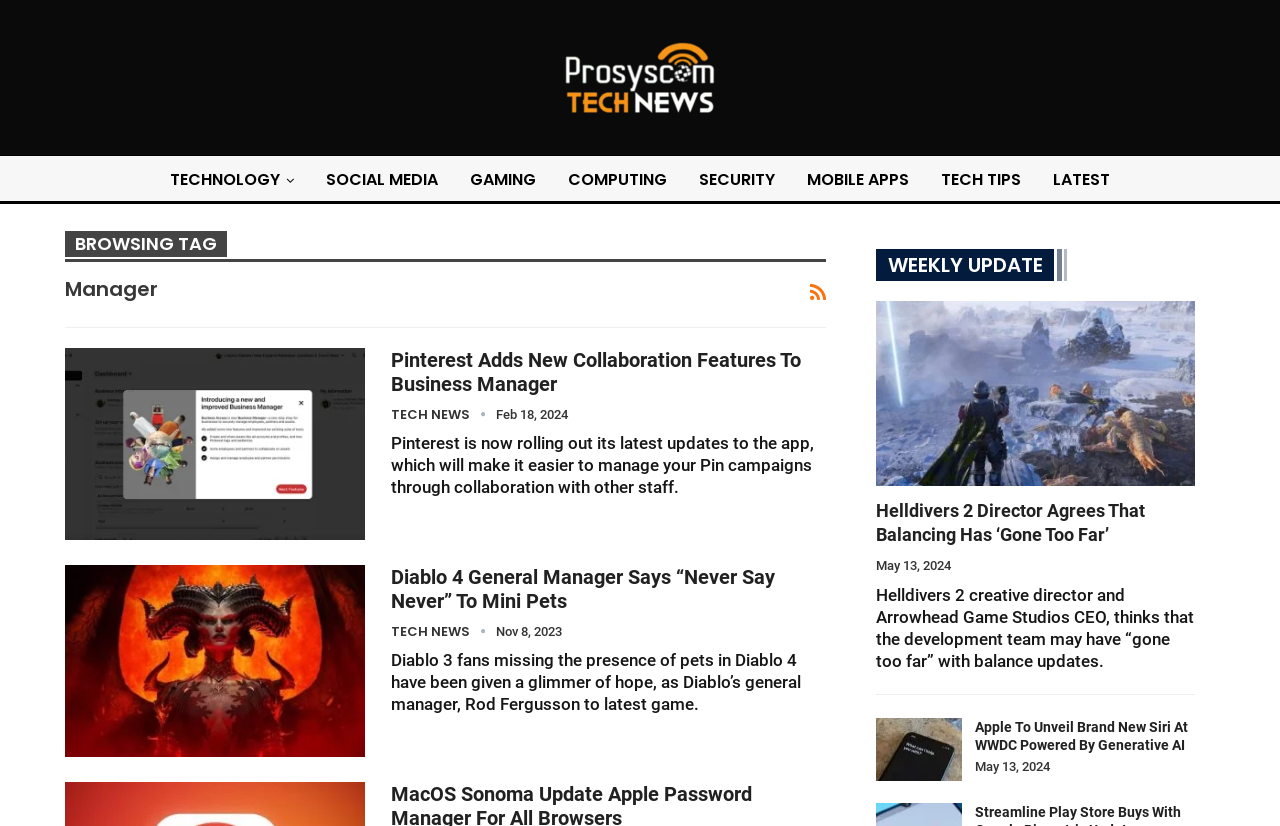Please determine the bounding box coordinates for the UI element described as: "TECHNOLOGY".

[0.123, 0.189, 0.239, 0.247]